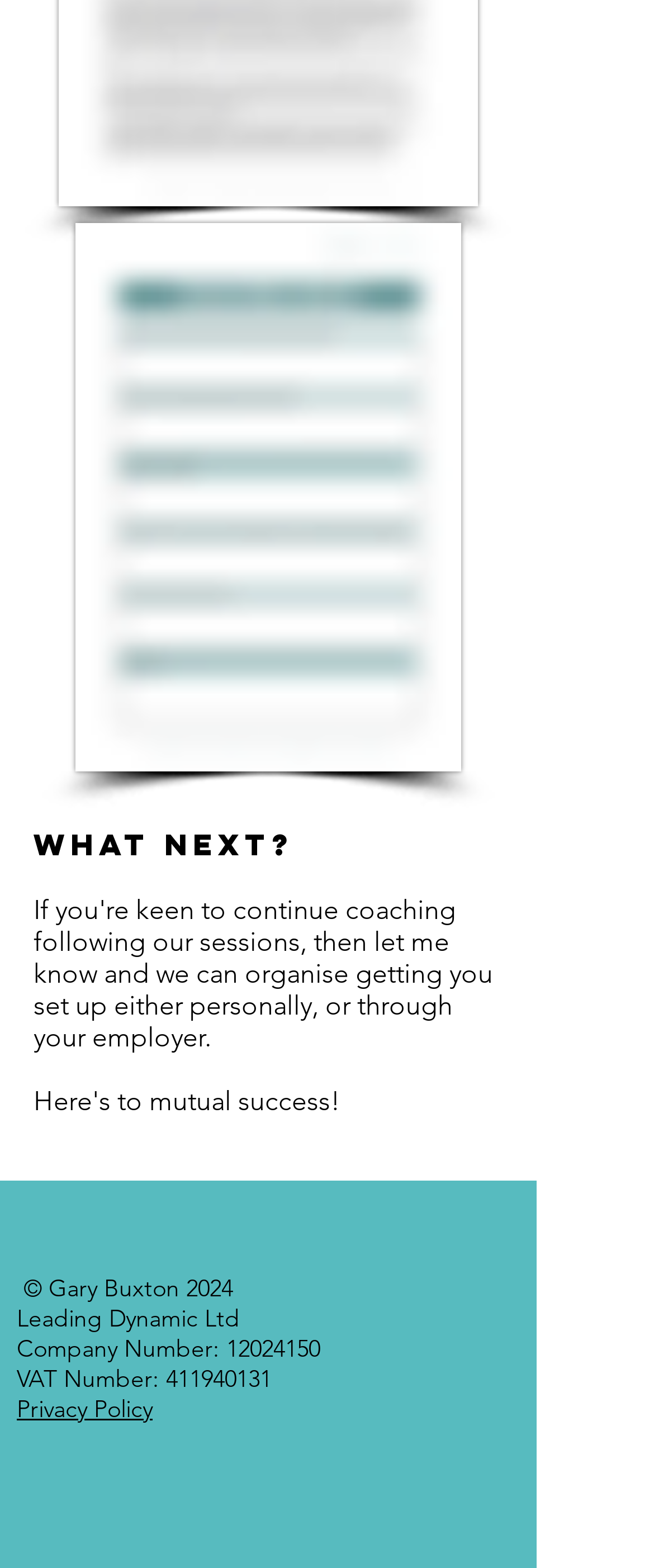Utilize the details in the image to give a detailed response to the question: What is the company number?

I found the company number by looking at the static text elements at the bottom of the webpage, where it says 'Company Number:' followed by a link with the number '12024150'.